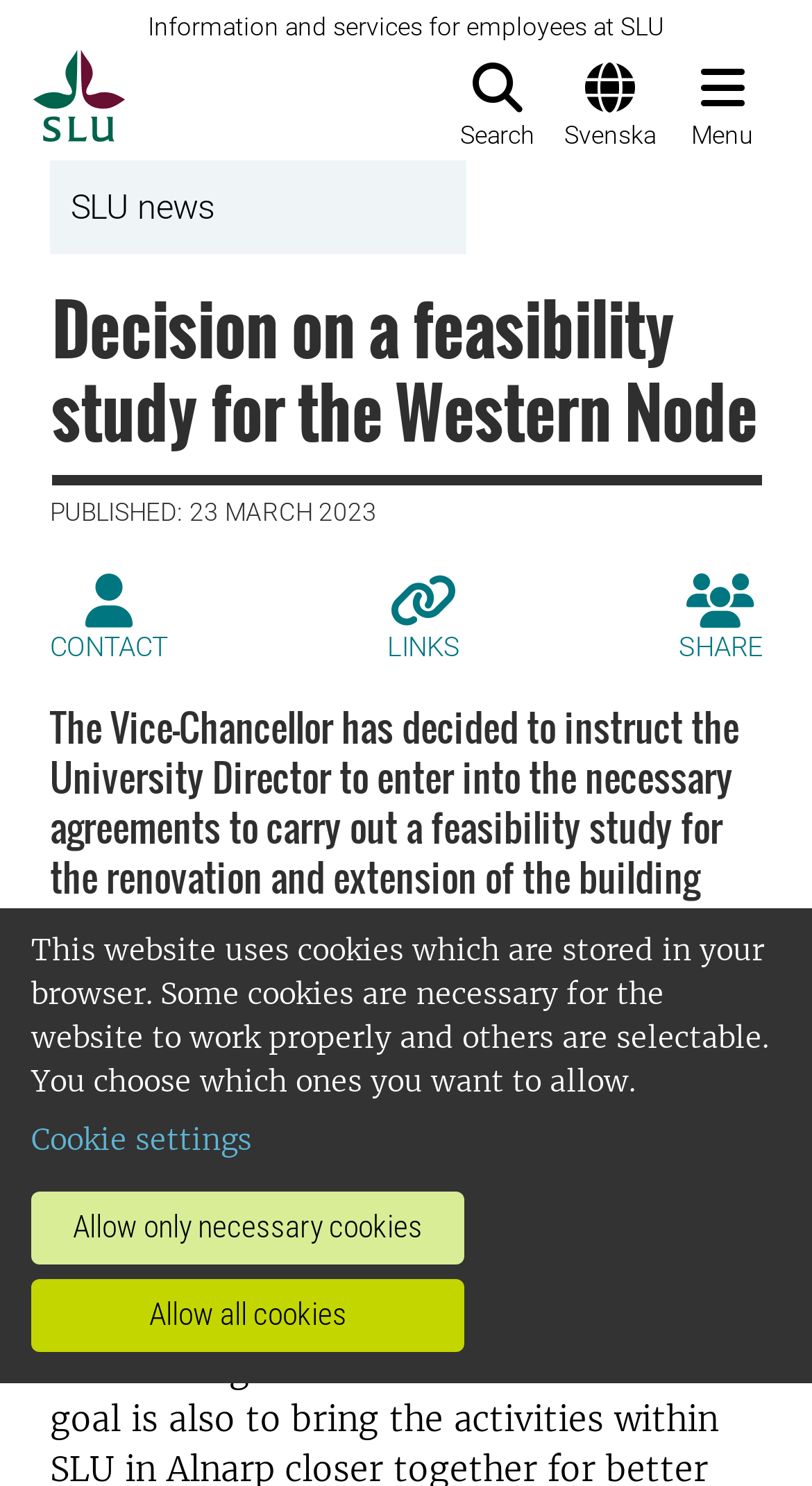What is the role of the University Director?
We need a detailed and exhaustive answer to the question. Please elaborate.

The University Director is instructed by the Vice-Chancellor to enter into the necessary agreements to carry out the feasibility study for the renovation and extension of the Western Node, as stated in the webpage content.